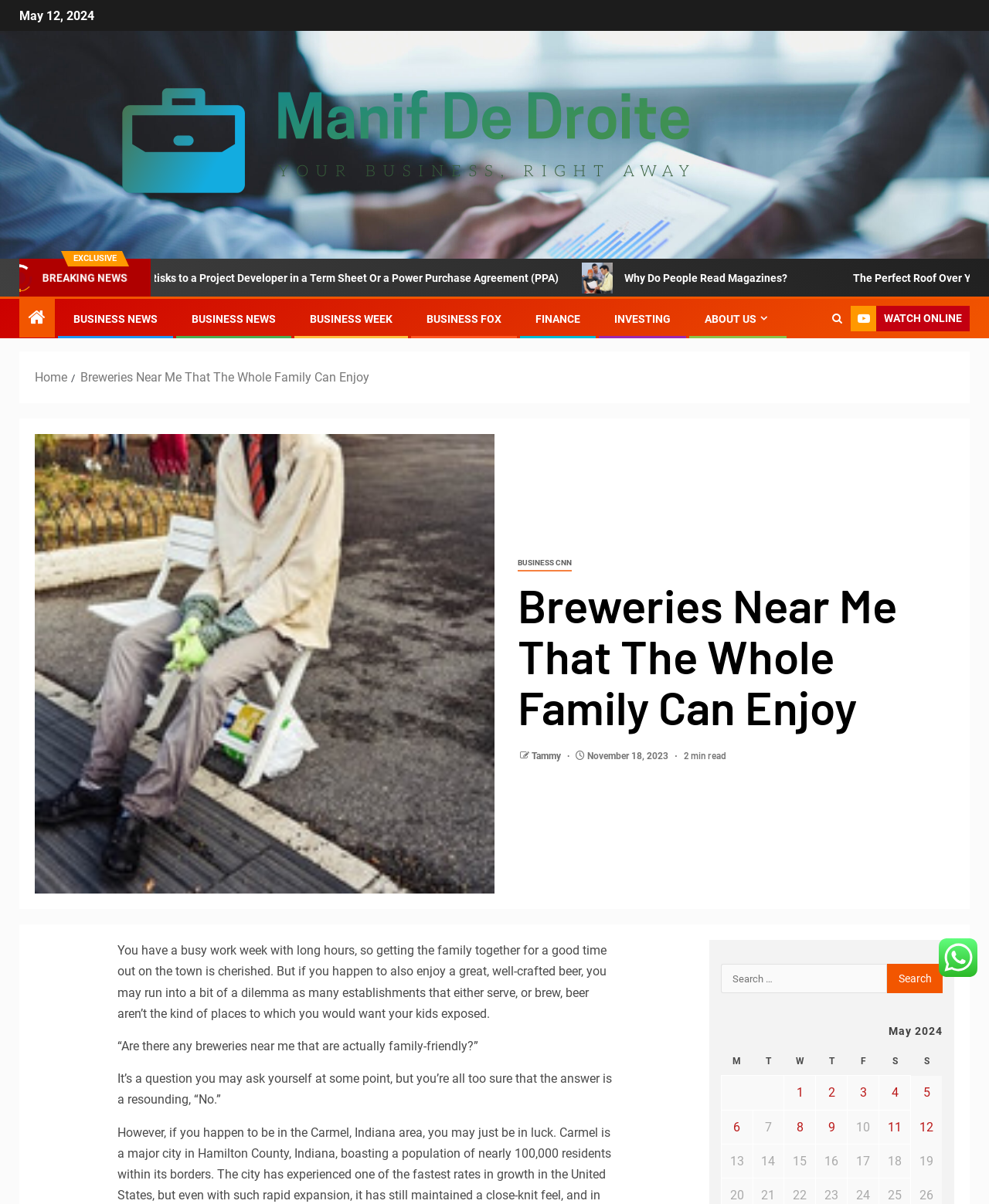Identify and provide the text content of the webpage's primary headline.

Breweries Near Me That The Whole Family Can Enjoy